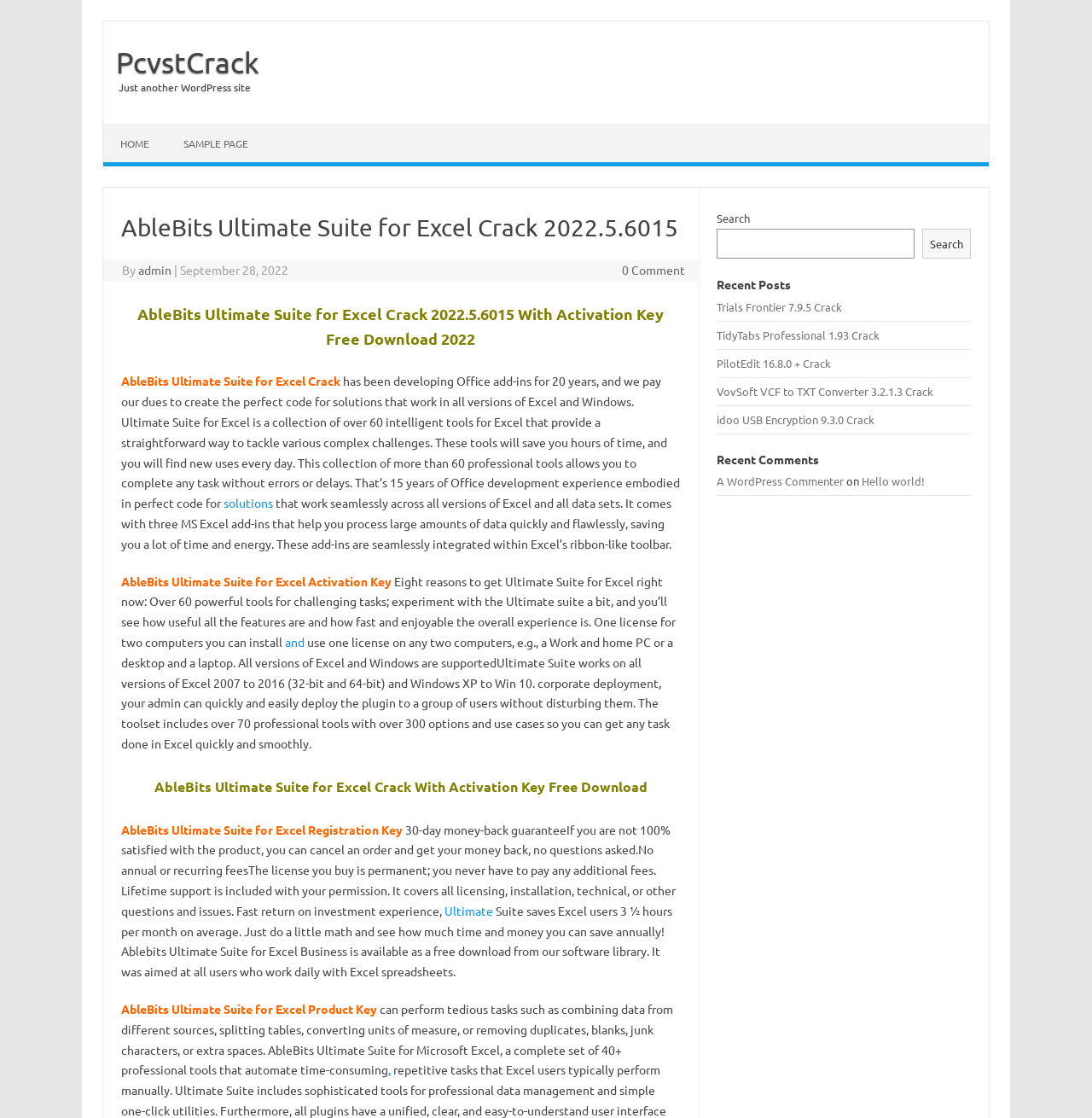Please provide a comprehensive answer to the question below using the information from the image: What is the guarantee offered by AbleBits?

I found the answer by reading the text '30-day money-back guaranteeIf you are not 100% satisfied with the product, you can cancel an order and get your money back...' which mentions the guarantee offered by AbleBits.